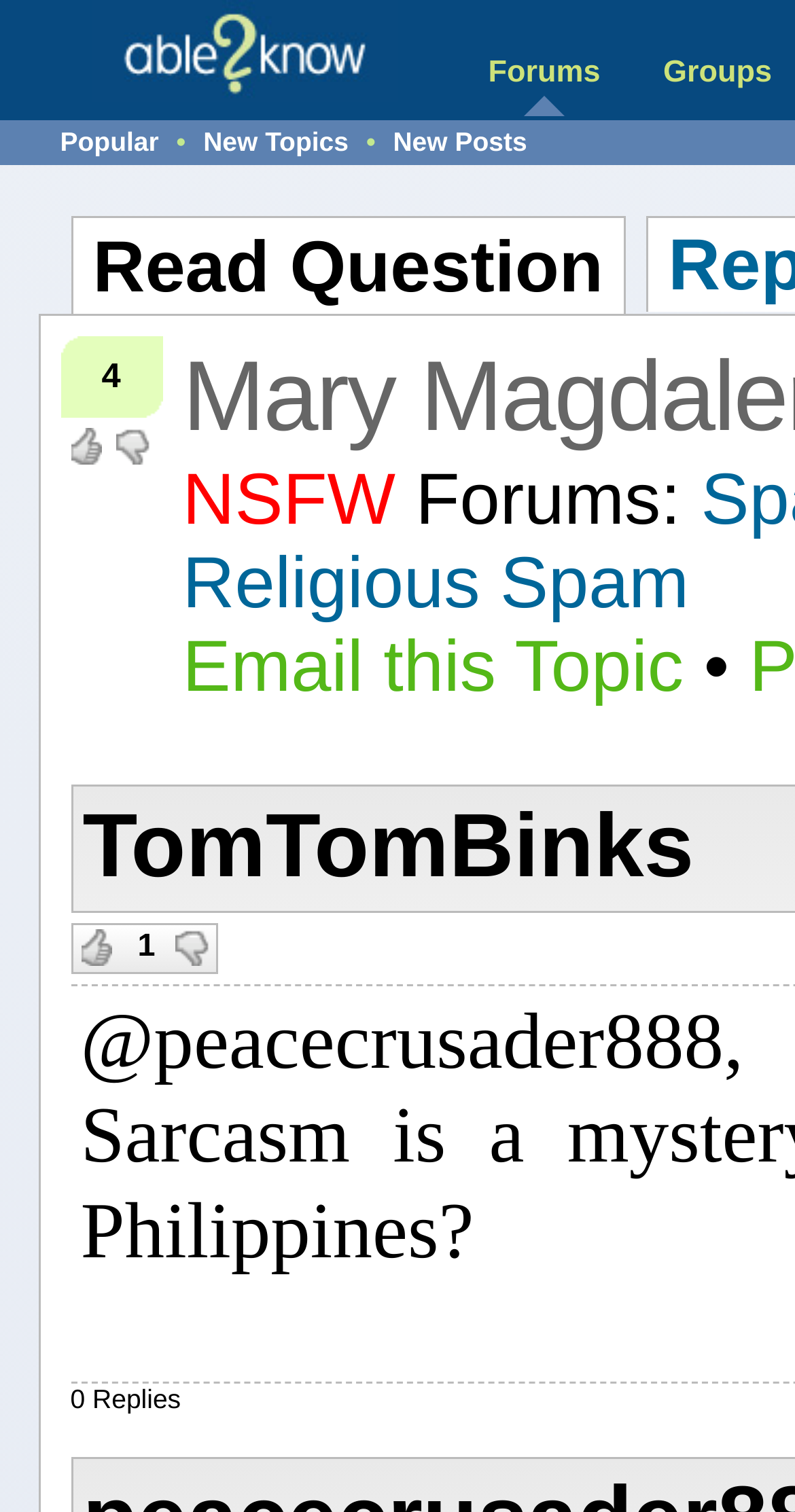What is the category of the current topic?
Relying on the image, give a concise answer in one word or a brief phrase.

Religious Spam